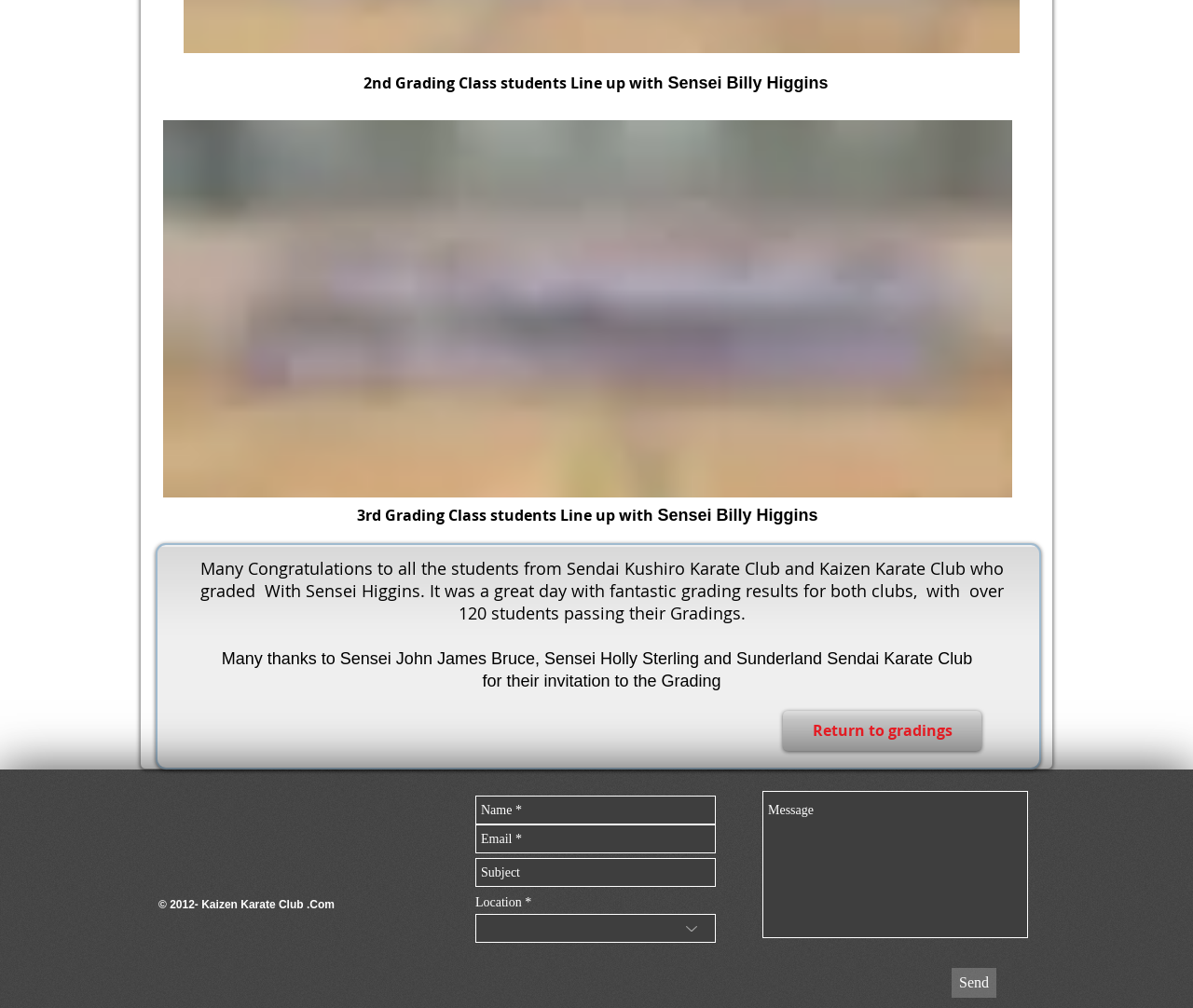What is the name of the karate club?
Using the screenshot, give a one-word or short phrase answer.

Kaizen Karate Club